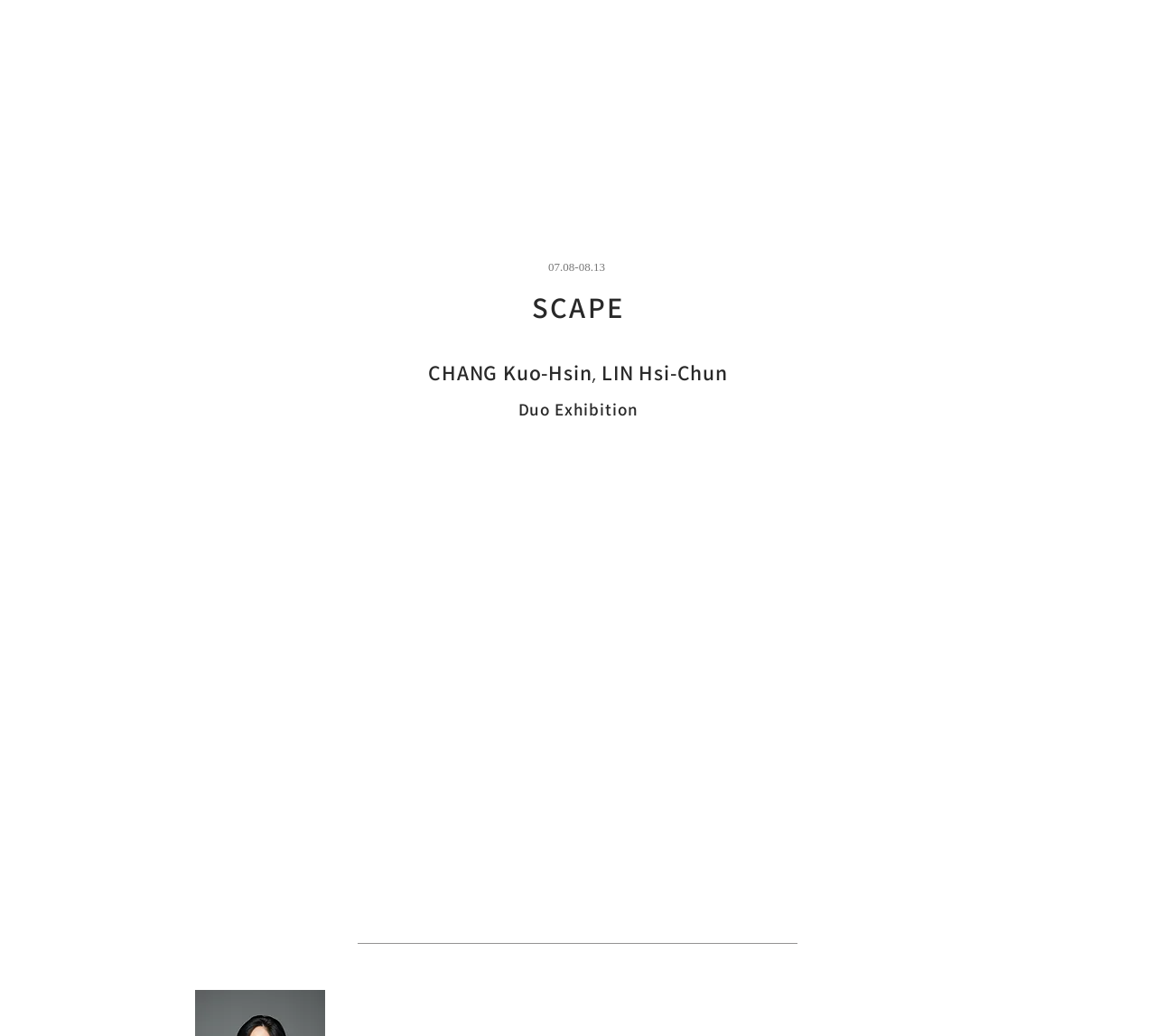Determine the bounding box coordinates of the UI element described by: "architecture".

[0.318, 0.614, 0.385, 0.632]